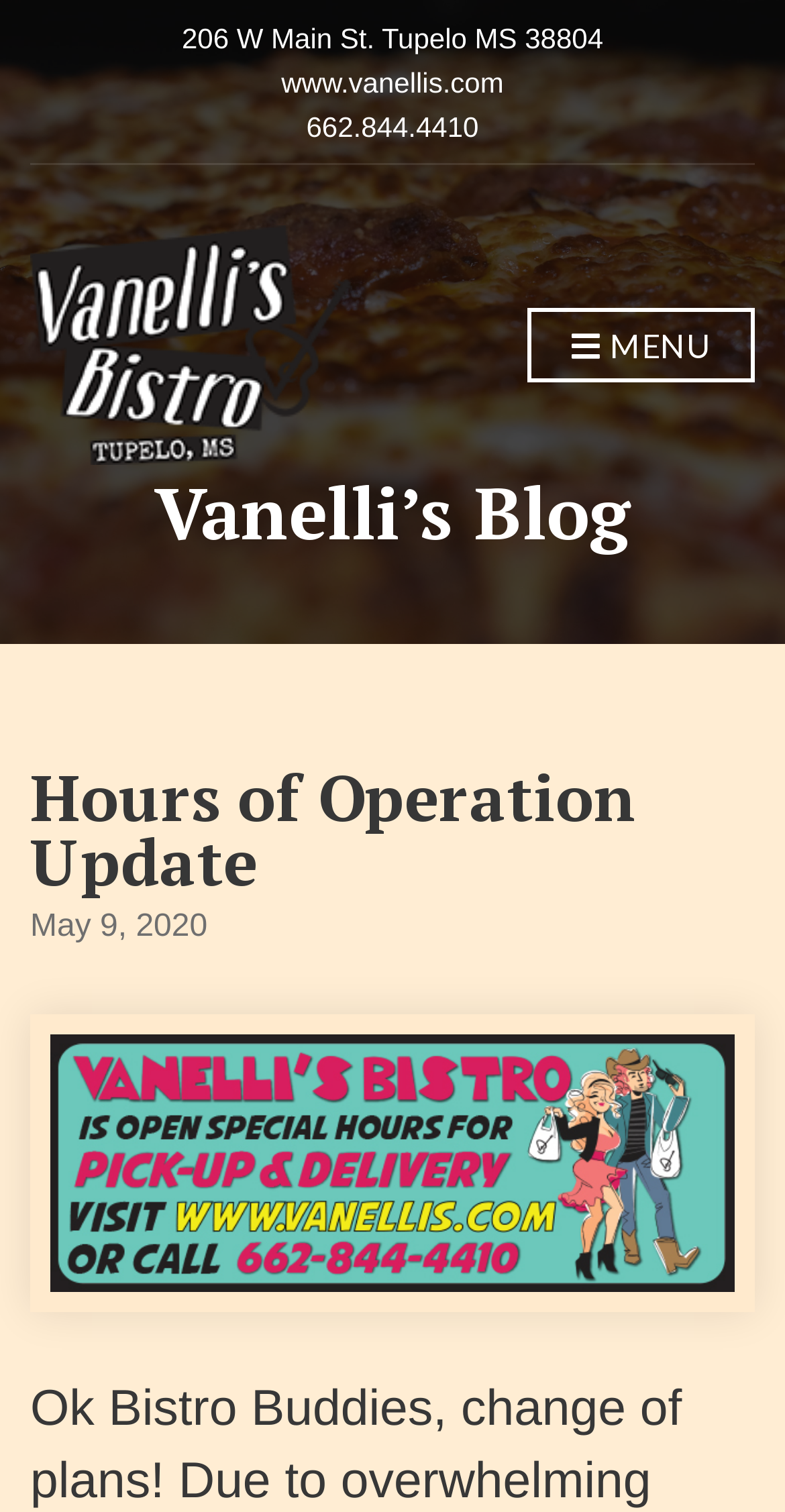Given the description alt="Vanelli's Bistro", predict the bounding box coordinates of the UI element. Ensure the coordinates are in the format (top-left x, top-left y, bottom-right x, bottom-right y) and all values are between 0 and 1.

[0.038, 0.205, 0.449, 0.245]